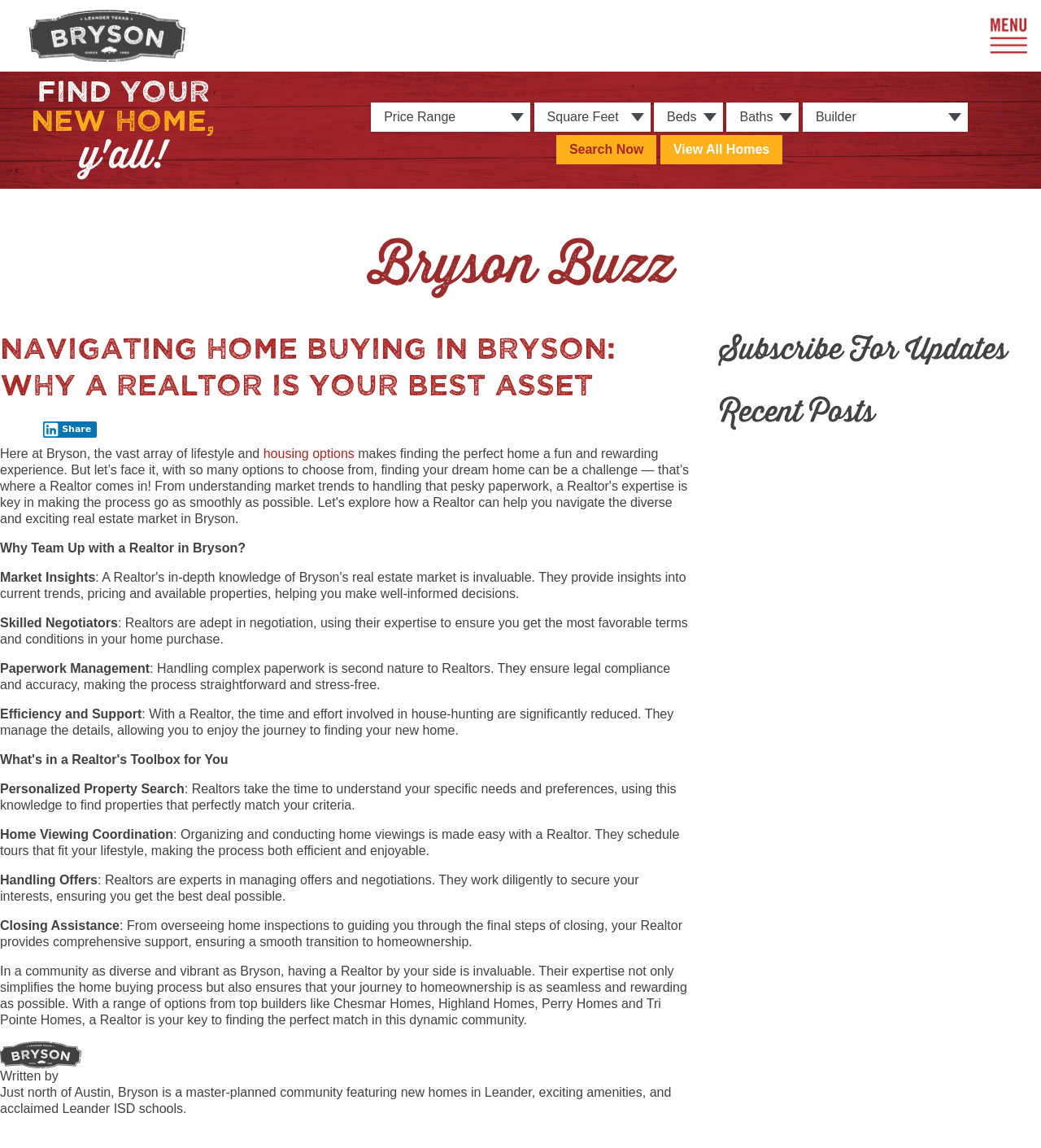Respond to the question below with a single word or phrase:
What is the text of the topmost heading?

Find your new home, y'all!